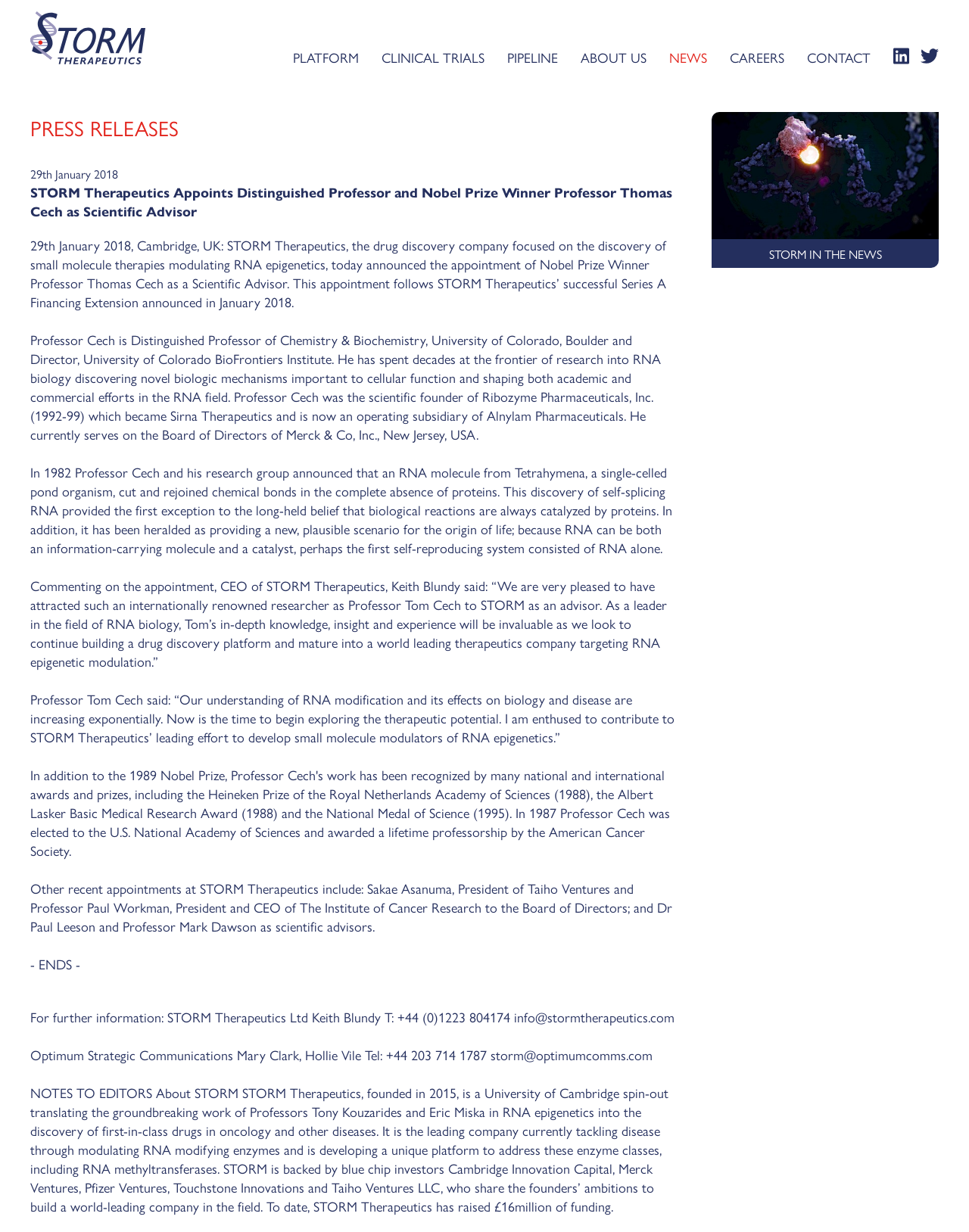Please predict the bounding box coordinates of the element's region where a click is necessary to complete the following instruction: "Click on the PLATFORM link". The coordinates should be represented by four float numbers between 0 and 1, i.e., [left, top, right, bottom].

[0.302, 0.039, 0.37, 0.054]